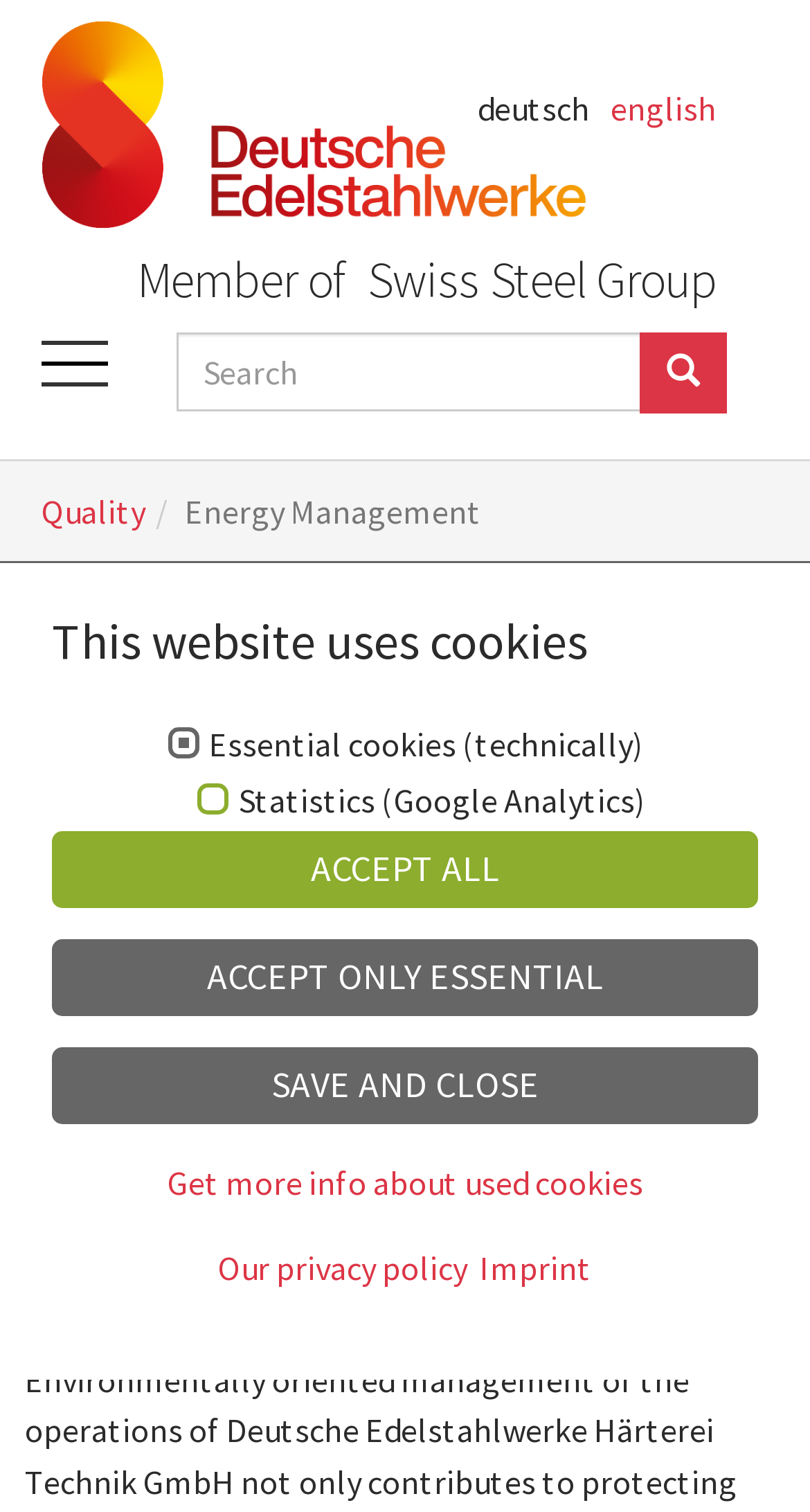What is the name of the group the company is a member of?
Look at the image and respond to the question as thoroughly as possible.

I found the name of the group by looking at the text 'Member of Swiss Steel Group' which is a part of the webpage content.